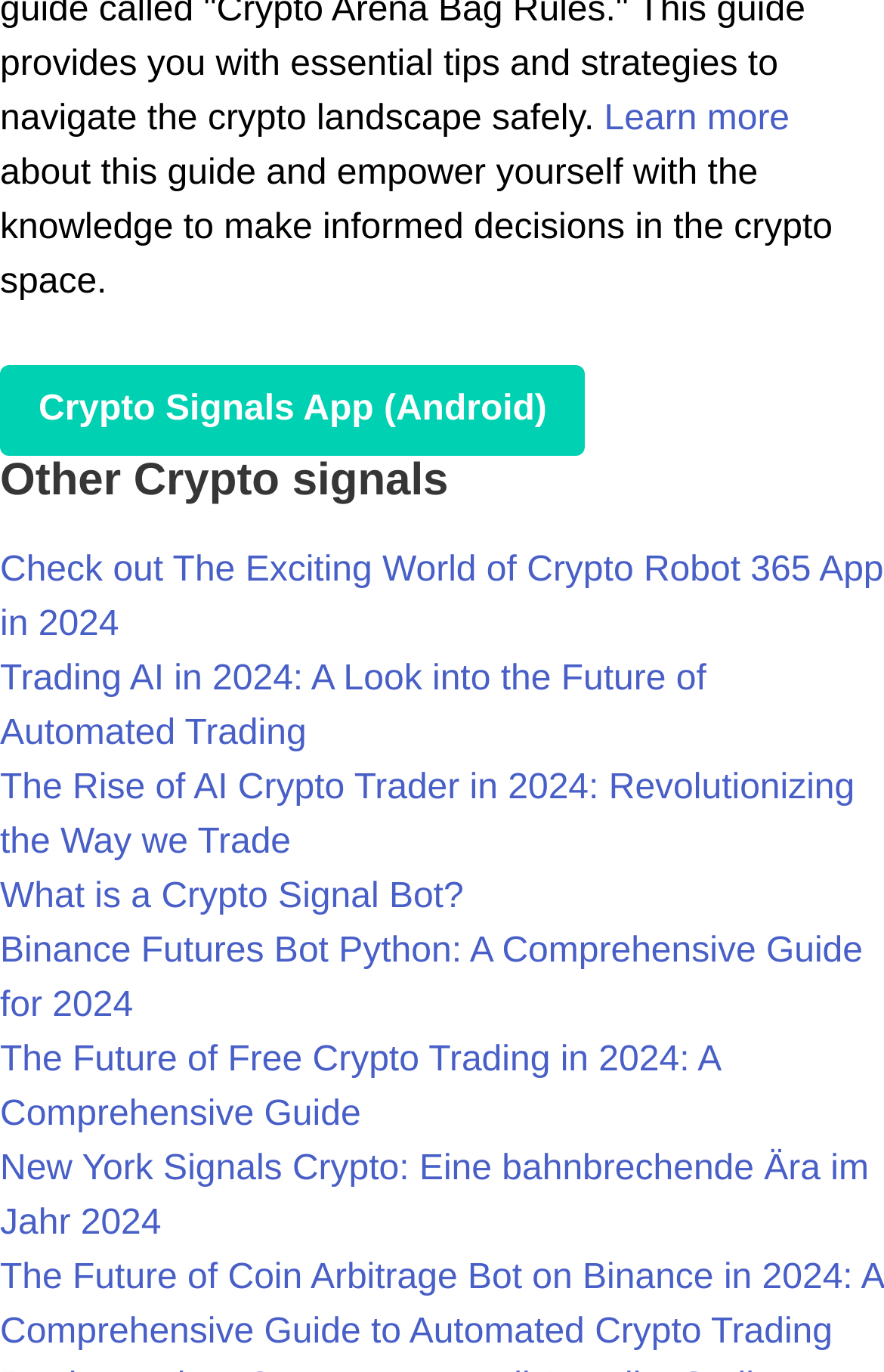Please find the bounding box coordinates of the element that you should click to achieve the following instruction: "Explore New York Signals Crypto". The coordinates should be presented as four float numbers between 0 and 1: [left, top, right, bottom].

[0.0, 0.838, 0.983, 0.906]